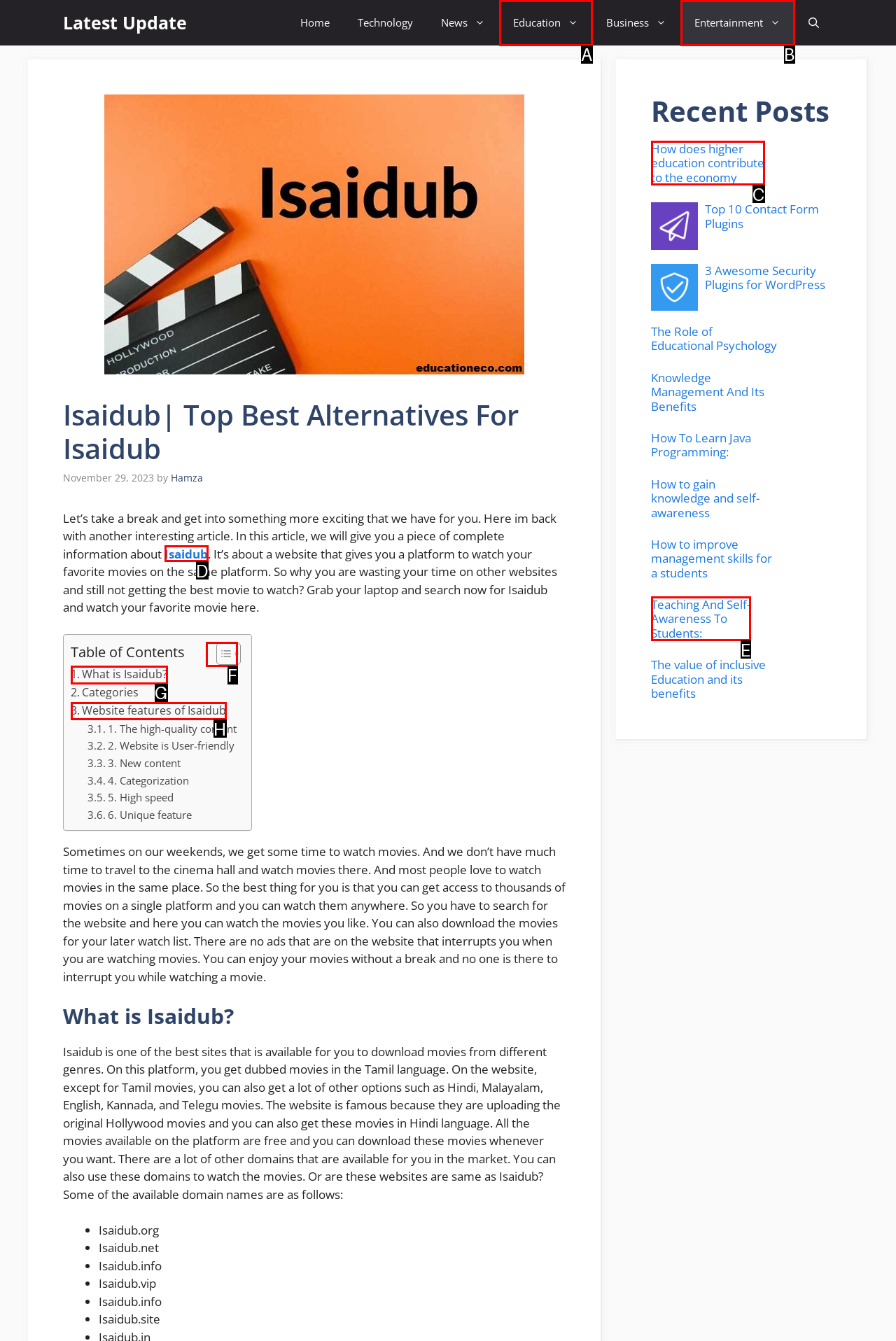Identify the letter of the UI element I need to click to carry out the following instruction: Toggle the Table of Content

F